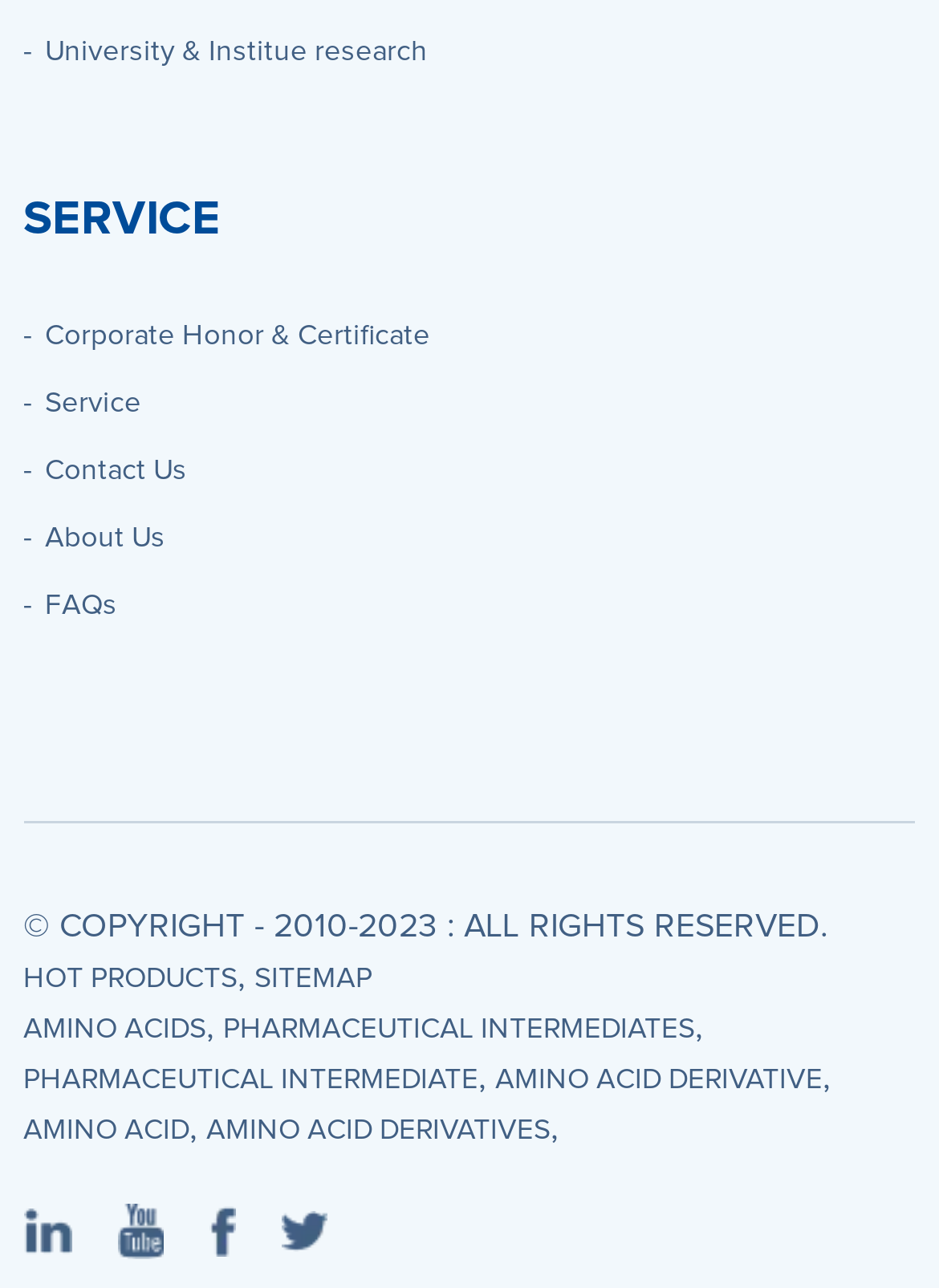How many social media links are there?
Using the image, provide a concise answer in one word or a short phrase.

4